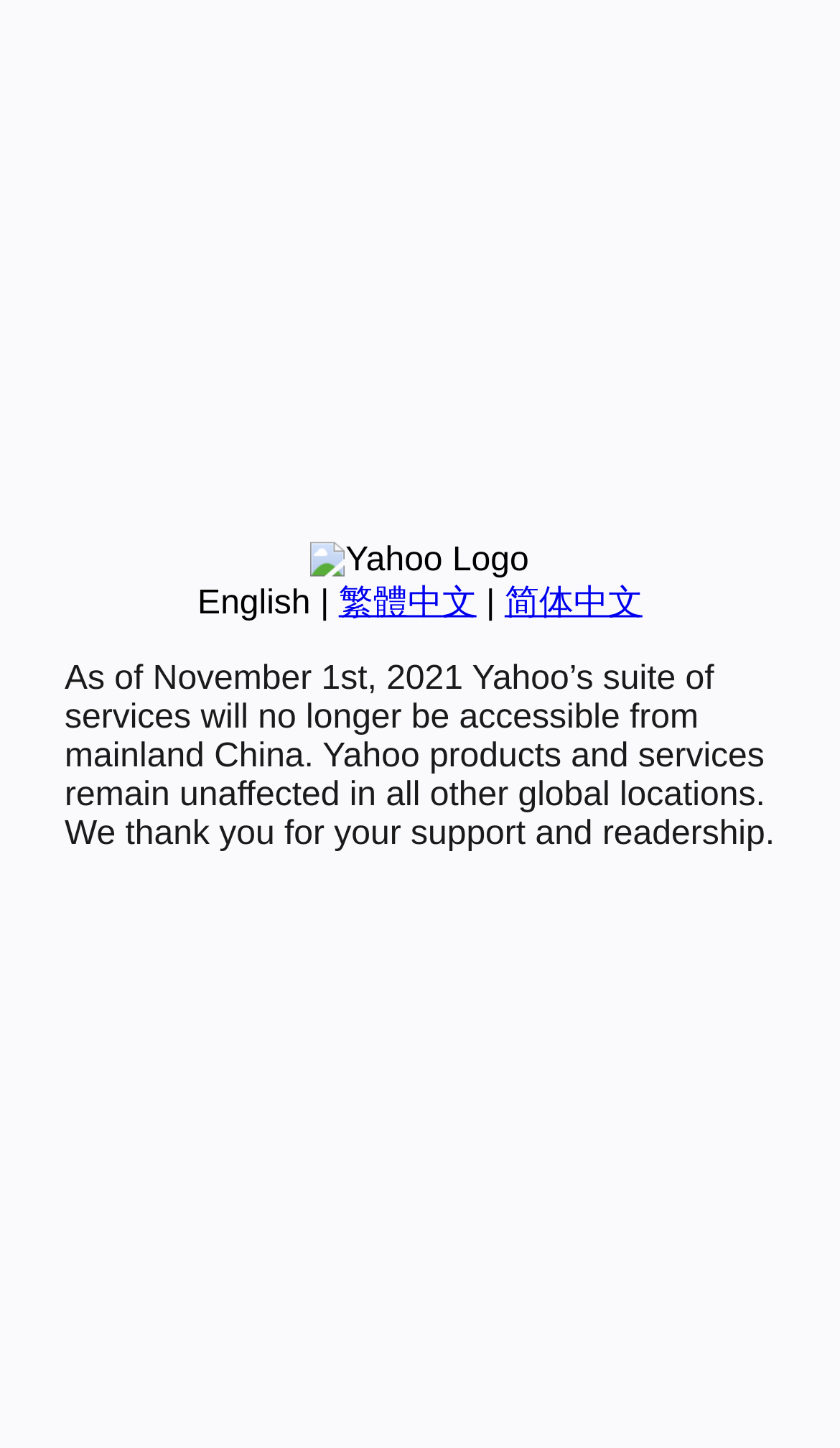Locate the bounding box of the UI element with the following description: "简体中文".

[0.601, 0.404, 0.765, 0.429]